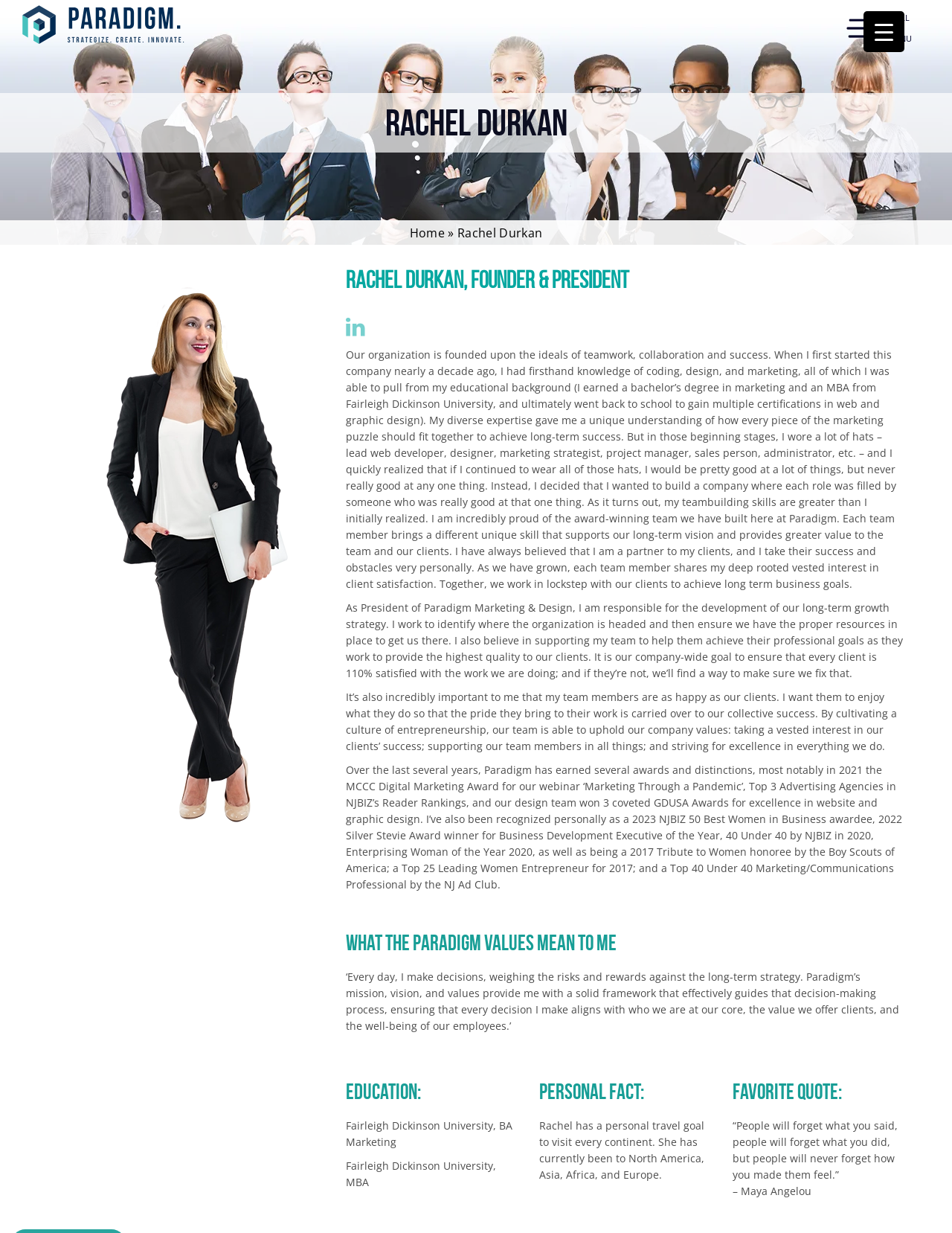Provide a brief response using a word or short phrase to this question:
What is the name of the university where Rachel Durkan earned her MBA?

Fairleigh Dickinson University